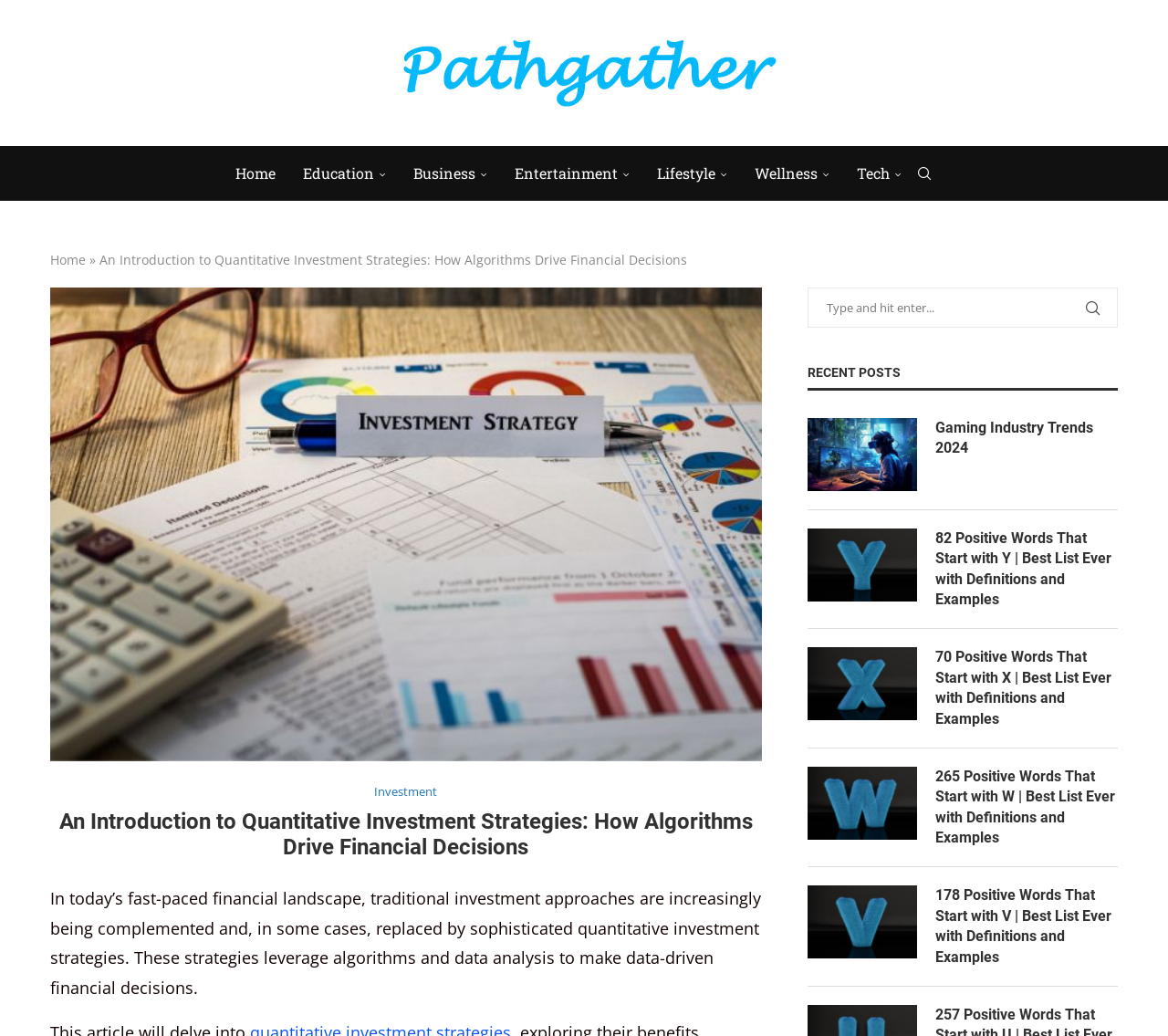Identify the headline of the webpage and generate its text content.

An Introduction to Quantitative Investment Strategies: How Algorithms Drive Financial Decisions